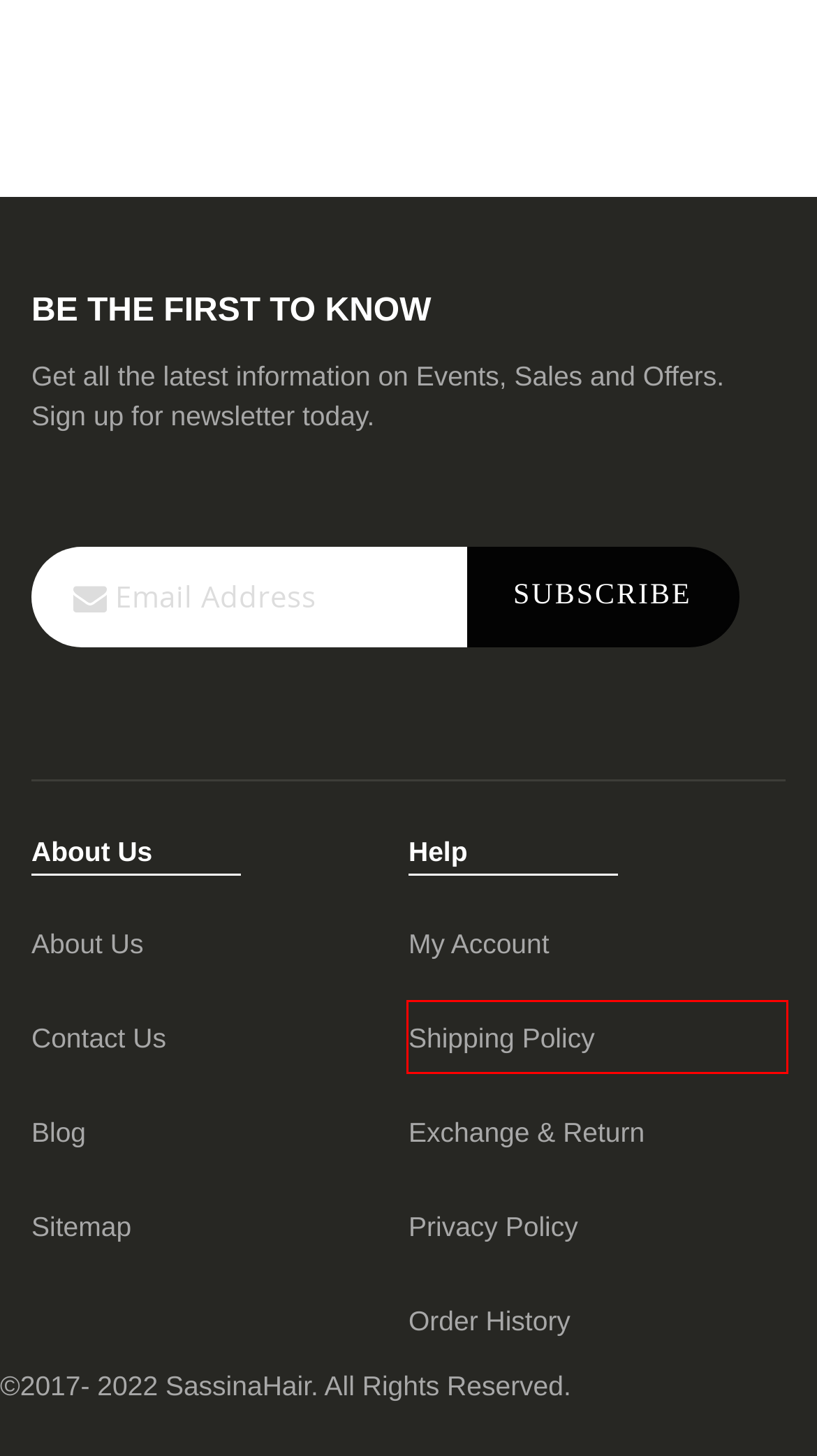Review the screenshot of a webpage that includes a red bounding box. Choose the webpage description that best matches the new webpage displayed after clicking the element within the bounding box. Here are the candidates:
A. Privacy Policy
B. Customer Login
C. Blog
D. Human Hair Extensions For Black Women SassinaHair
E. Exchange & Return Policy
F. Contact Us
G. Shopping Cart
H. Shipping Policy

H